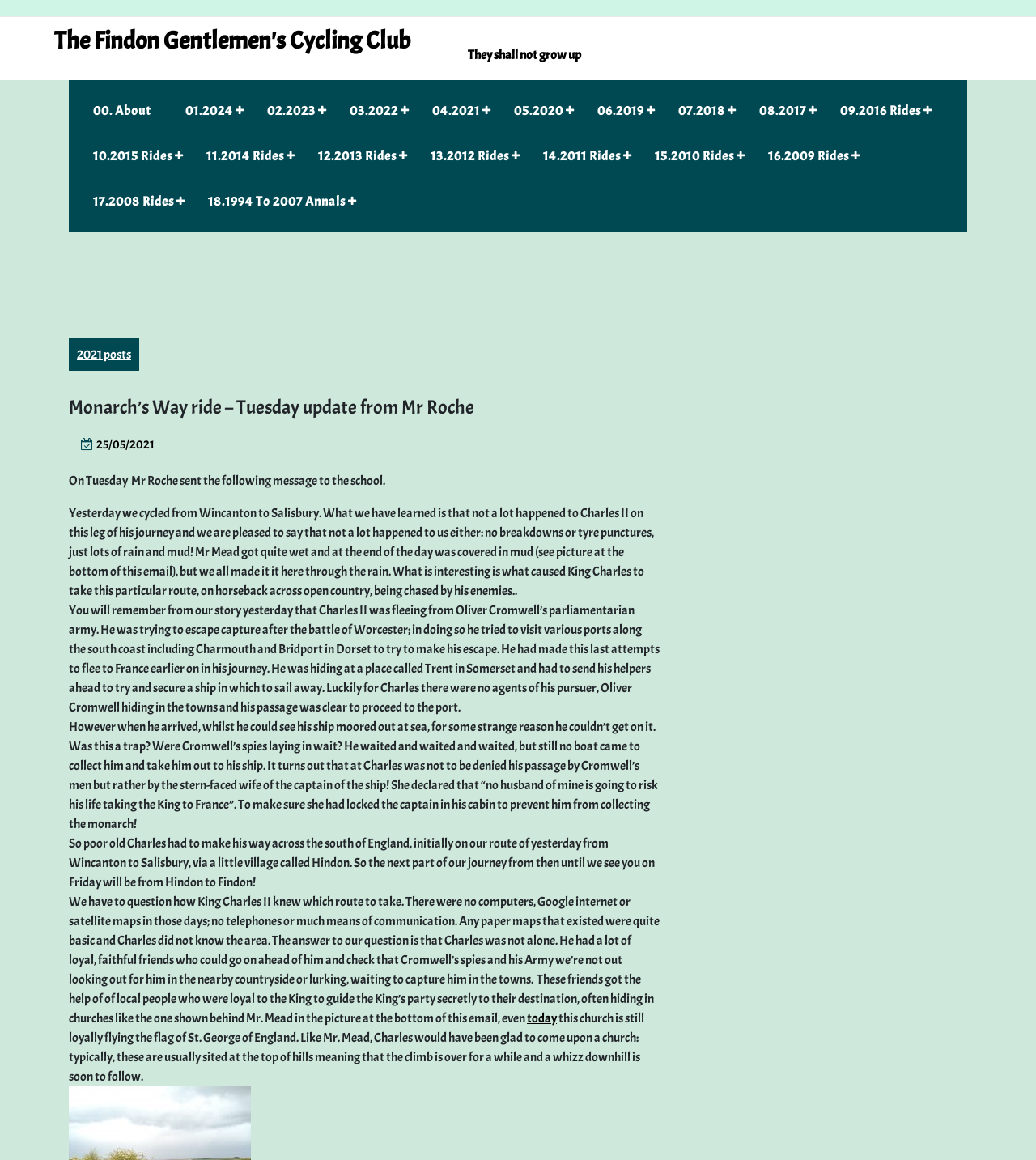What is the name of the cycling club?
Refer to the screenshot and answer in one word or phrase.

The Findon Gentlemen's Cycling Club